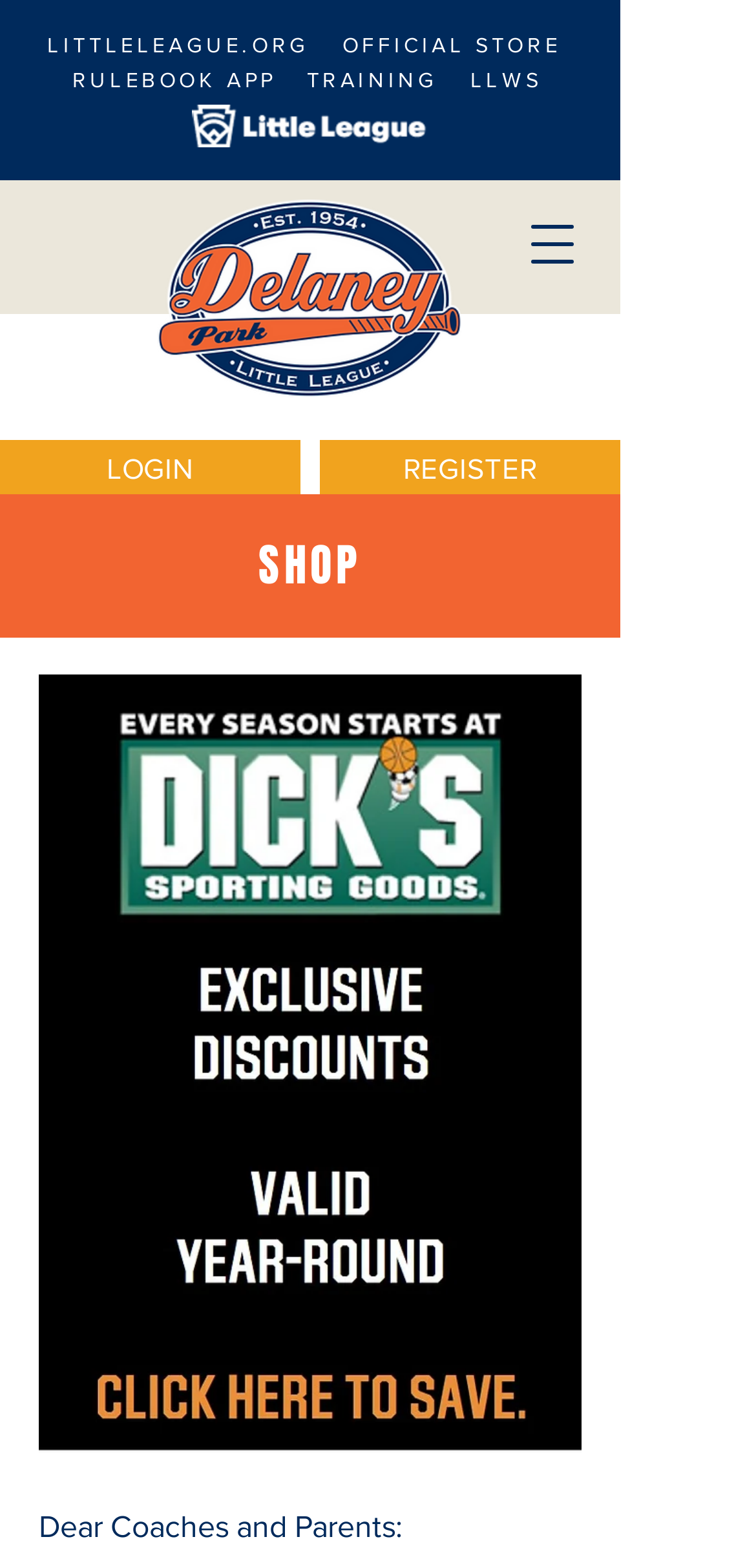Find the bounding box coordinates for the area you need to click to carry out the instruction: "Open navigation menu". The coordinates should be four float numbers between 0 and 1, indicated as [left, top, right, bottom].

[0.667, 0.126, 0.795, 0.185]